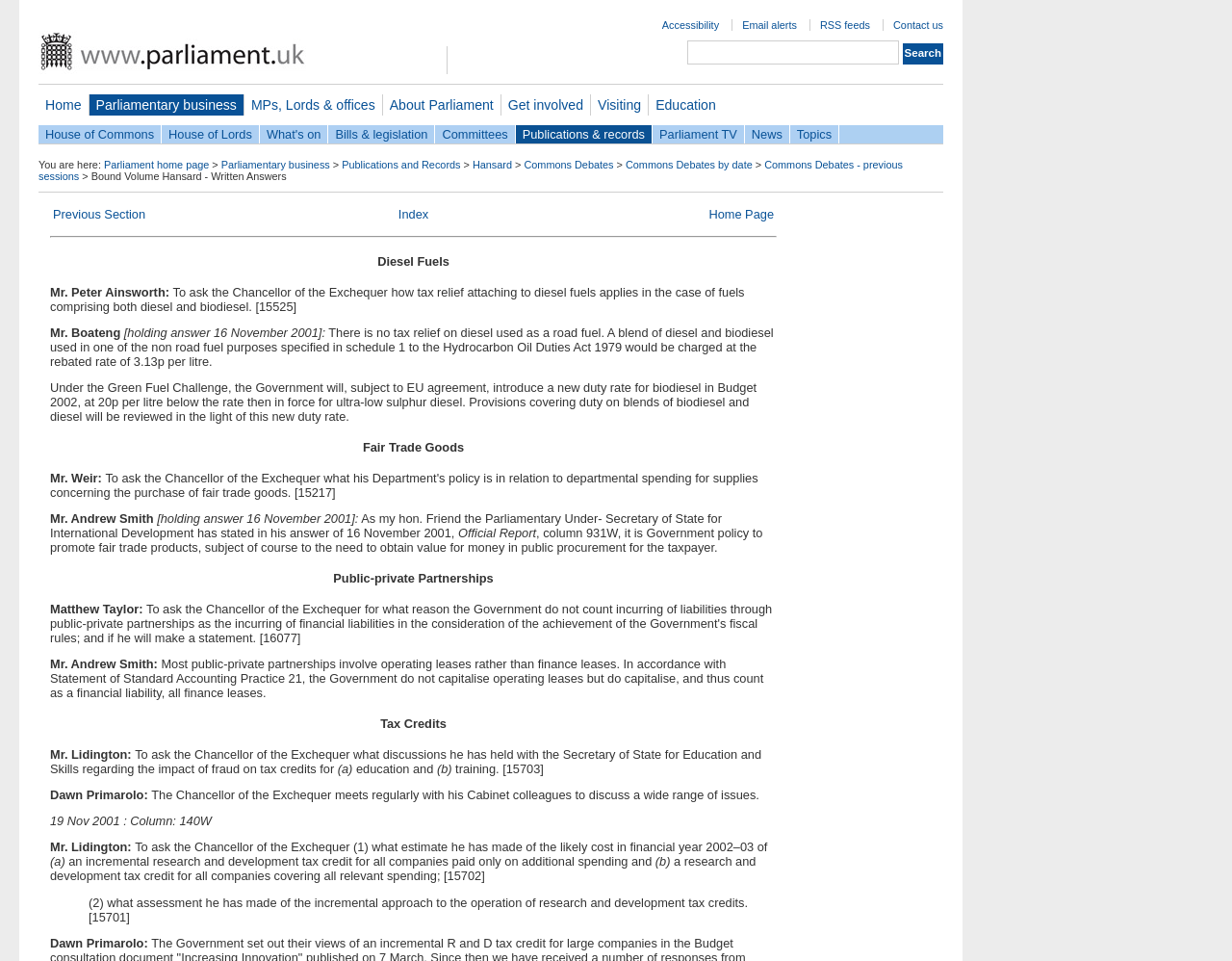Locate the bounding box coordinates of the region to be clicked to comply with the following instruction: "Click the 'HOME' link". The coordinates must be four float numbers between 0 and 1, in the form [left, top, right, bottom].

None